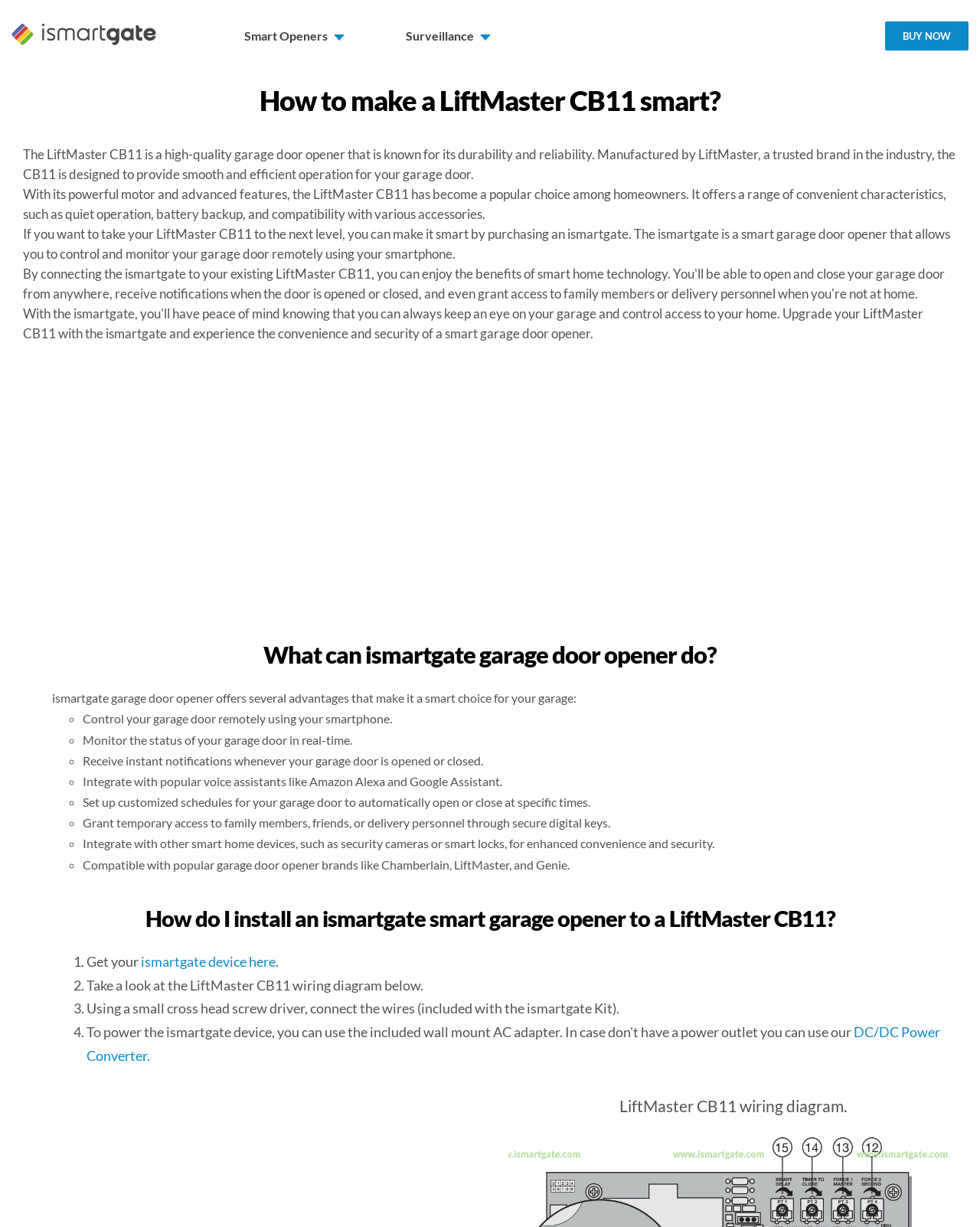Determine the bounding box coordinates of the element's region needed to click to follow the instruction: "Get the ismartgate device". Provide these coordinates as four float numbers between 0 and 1, formatted as [left, top, right, bottom].

[0.144, 0.777, 0.281, 0.791]